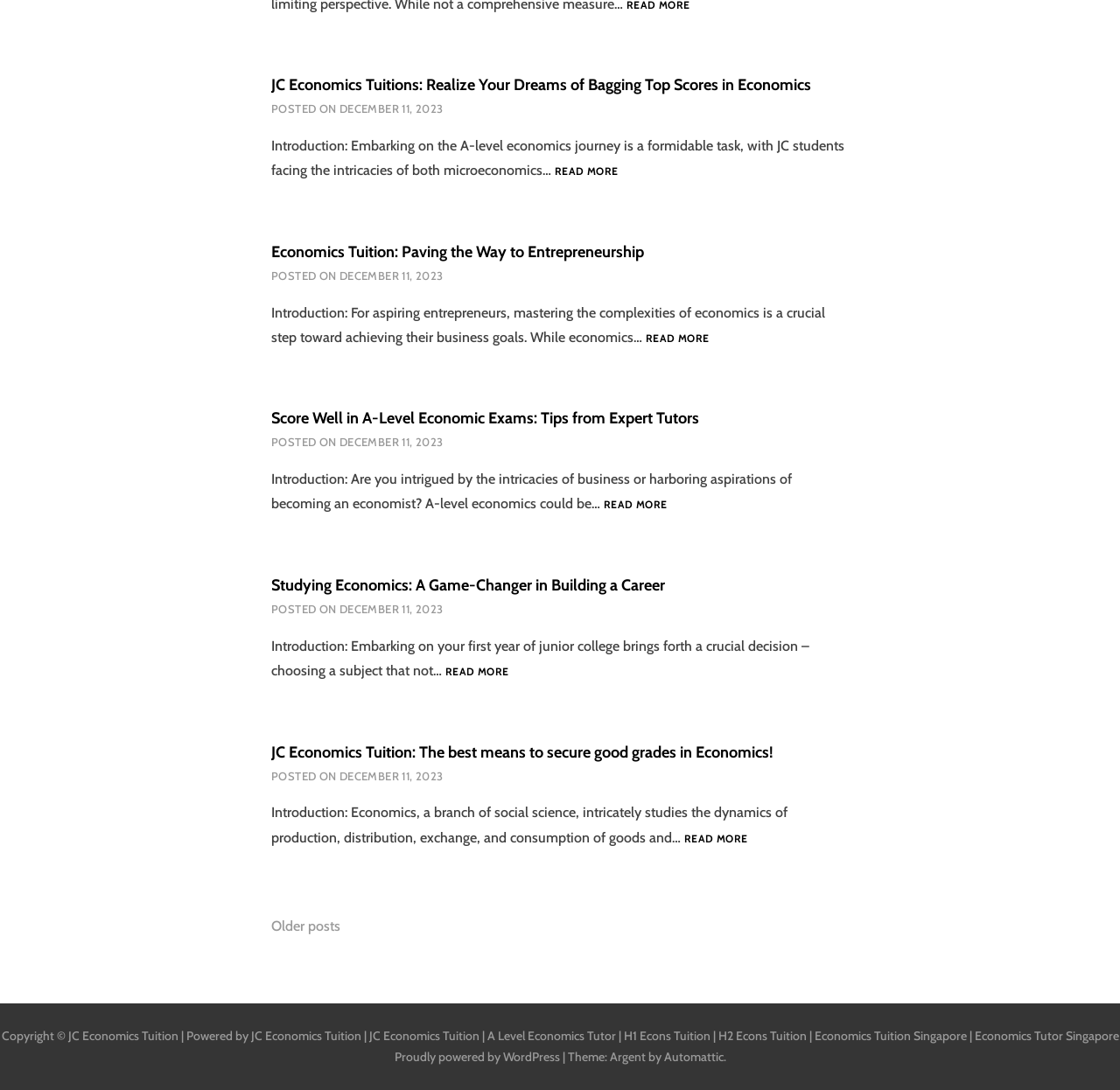Find and specify the bounding box coordinates that correspond to the clickable region for the instruction: "Explore Studying Economics".

[0.398, 0.61, 0.454, 0.624]